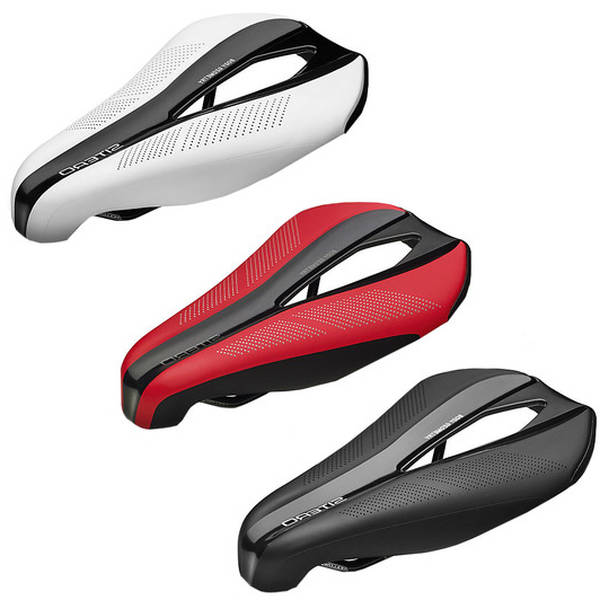Offer a detailed narrative of the image's content.

The image showcases a selection of three high-performance bicycle saddles designed for enhanced comfort and support during rides. The saddles are displayed in a staggered arrangement and feature a sleek, modern design with aerodynamic lines. The top saddle is primarily white with black accents, known for its lightweight materials and ergonomic shape. Below it, the middle saddle displays a striking red color with black details, emphasizing both style and performance. The bottom saddle is a classic black, offering versatility and understated elegance. These saddles are designed to alleviate pressure, enhance comfort, and improve overall cycling experience, making them suitable for various types of bicycles, including road and mountain bikes. The image reflects current trends in cycling gear, focusing on anatomical support and functionality.